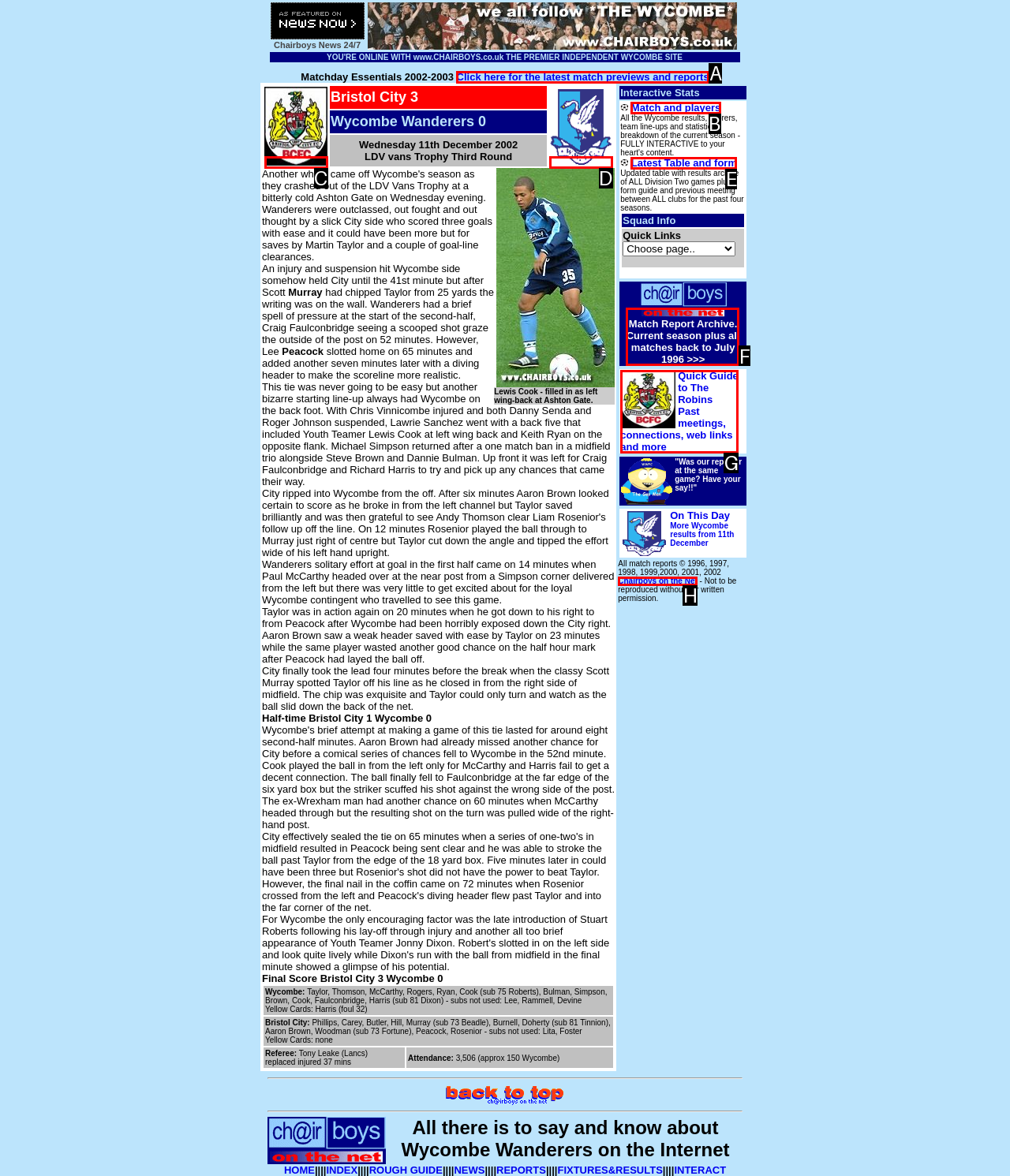Select the correct HTML element to complete the following task: Click here to reload from the top
Provide the letter of the choice directly from the given options.

F